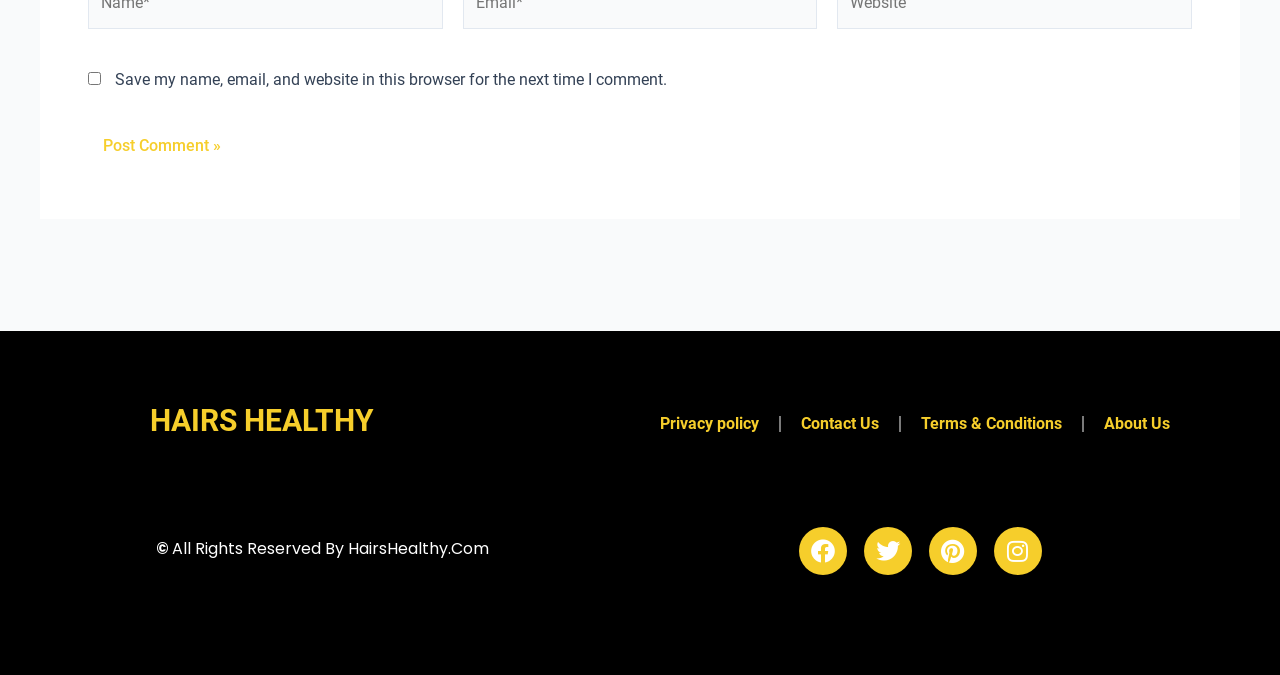Find the bounding box coordinates for the UI element that matches this description: "Terms & Conditions".

[0.704, 0.594, 0.845, 0.662]